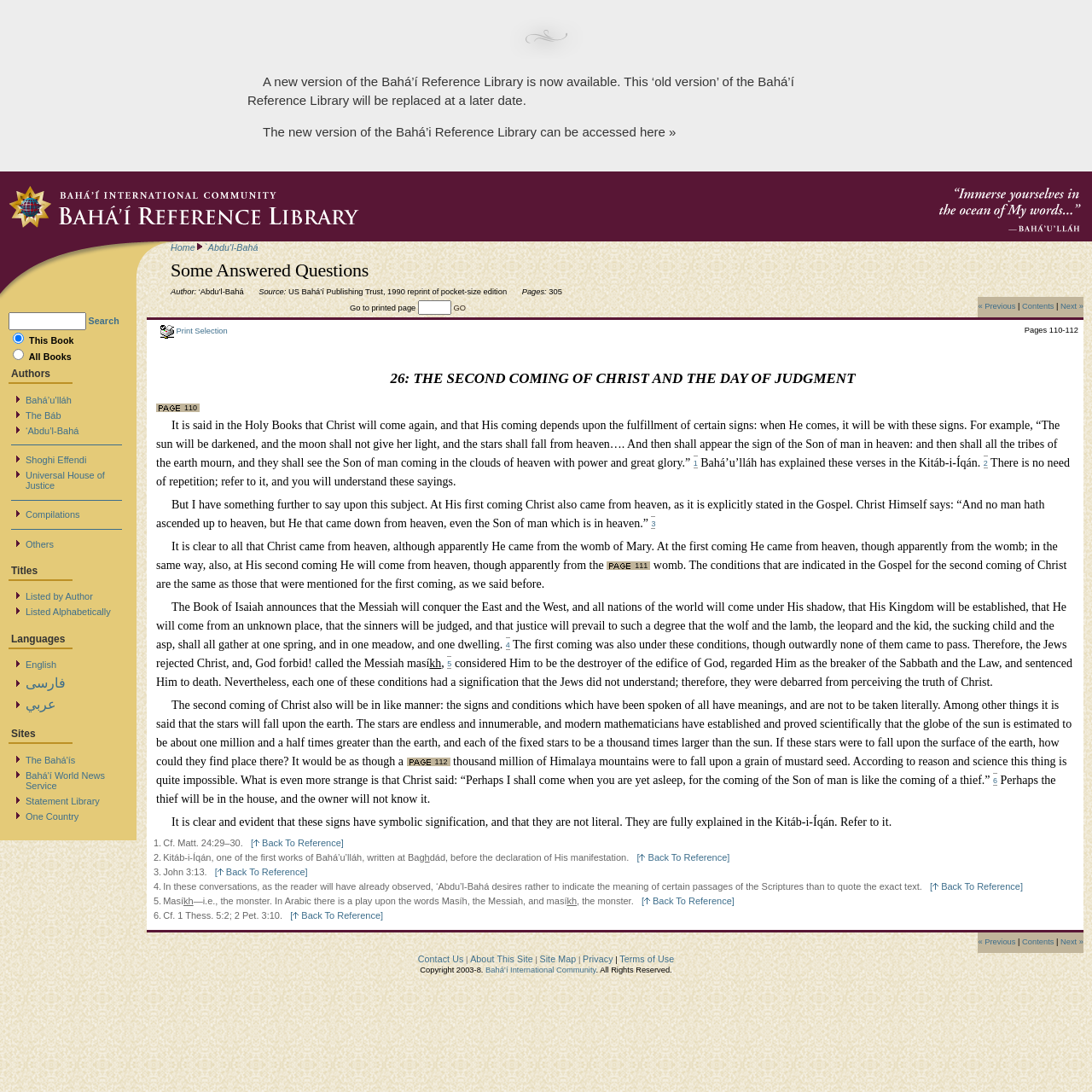Predict the bounding box of the UI element based on the description: "Compilations". The coordinates should be four float numbers between 0 and 1, formatted as [left, top, right, bottom].

[0.023, 0.466, 0.073, 0.476]